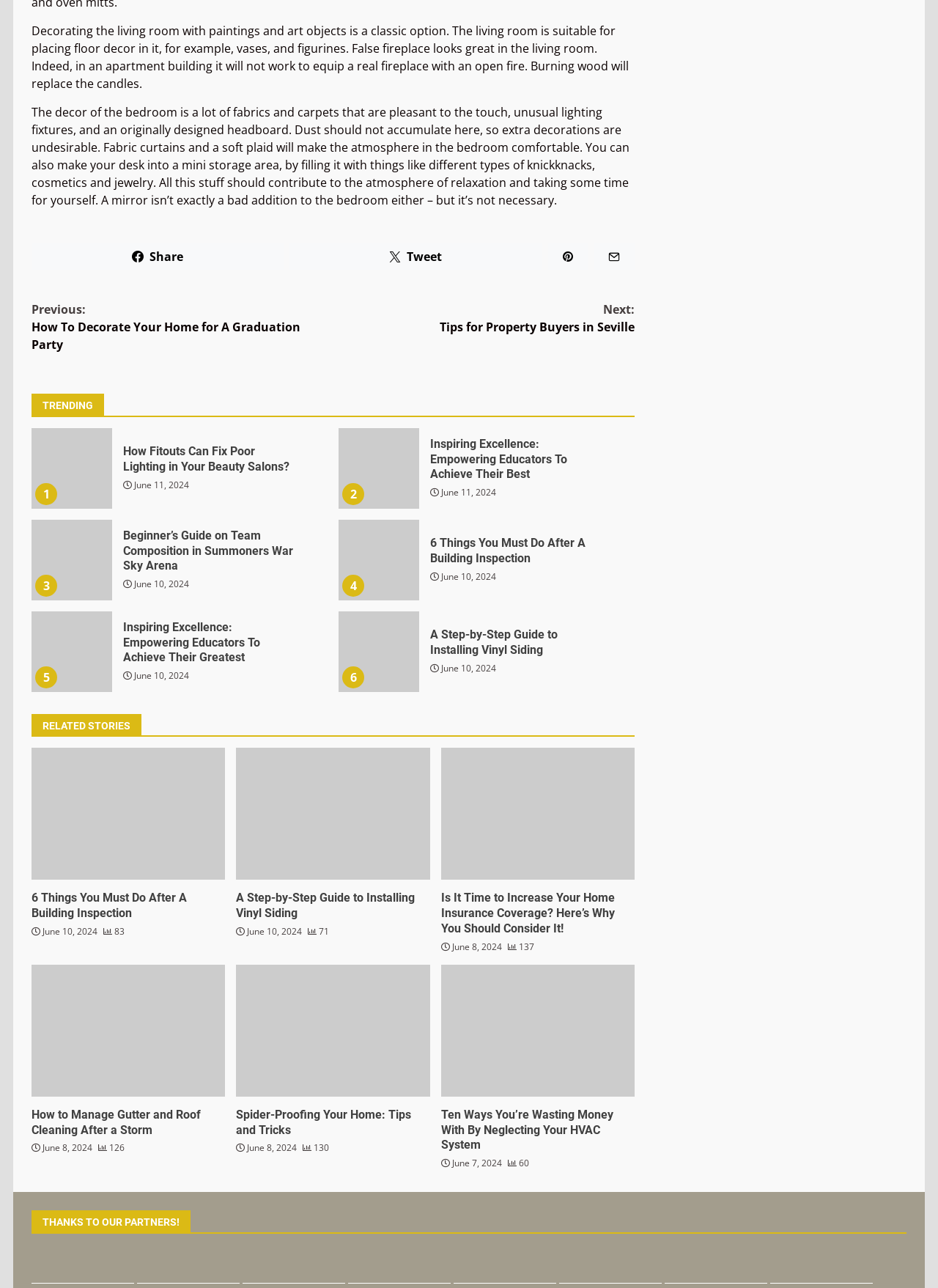Determine the bounding box coordinates for the UI element with the following description: "Pin it 0". The coordinates should be four float numbers between 0 and 1, represented as [left, top, right, bottom].

[0.585, 0.189, 0.627, 0.209]